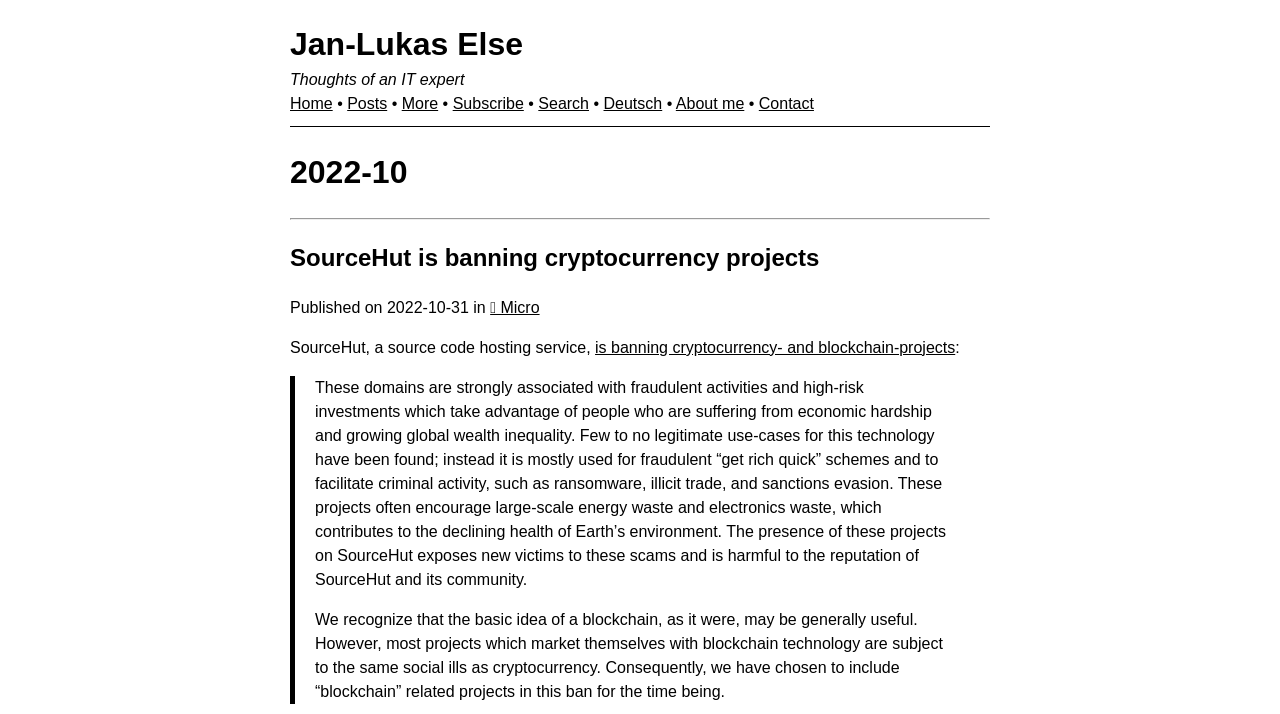Refer to the image and provide an in-depth answer to the question: 
What is the topic of the article?

The topic of the article can be inferred from the heading element 'SourceHut is banning cryptocurrency projects' which is a subheading of the article, and also from the content of the article which discusses the reasons behind SourceHut's ban on cryptocurrency and blockchain projects.